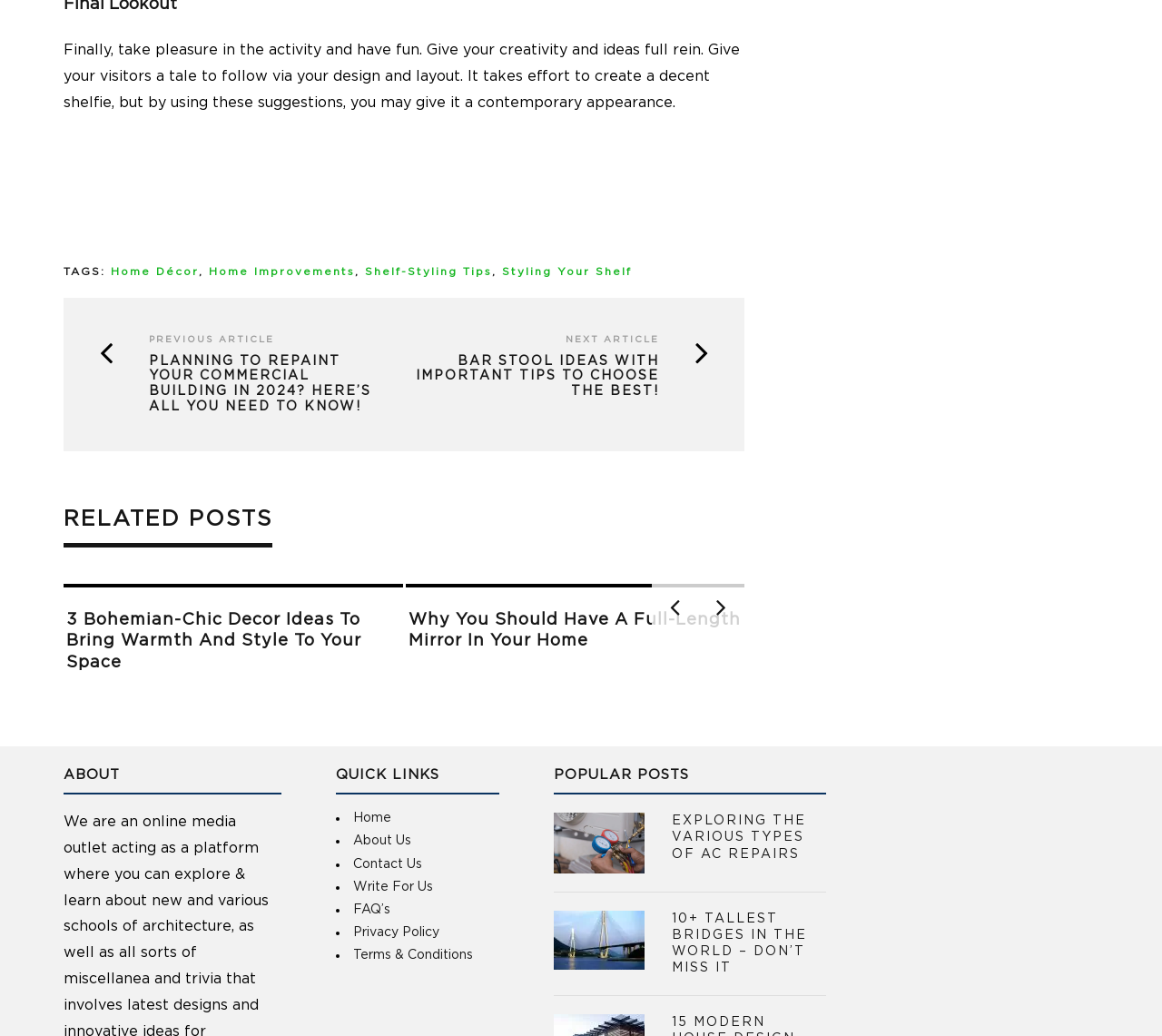Identify the coordinates of the bounding box for the element that must be clicked to accomplish the instruction: "Read the 'RELATED POSTS' section".

[0.055, 0.488, 0.234, 0.528]